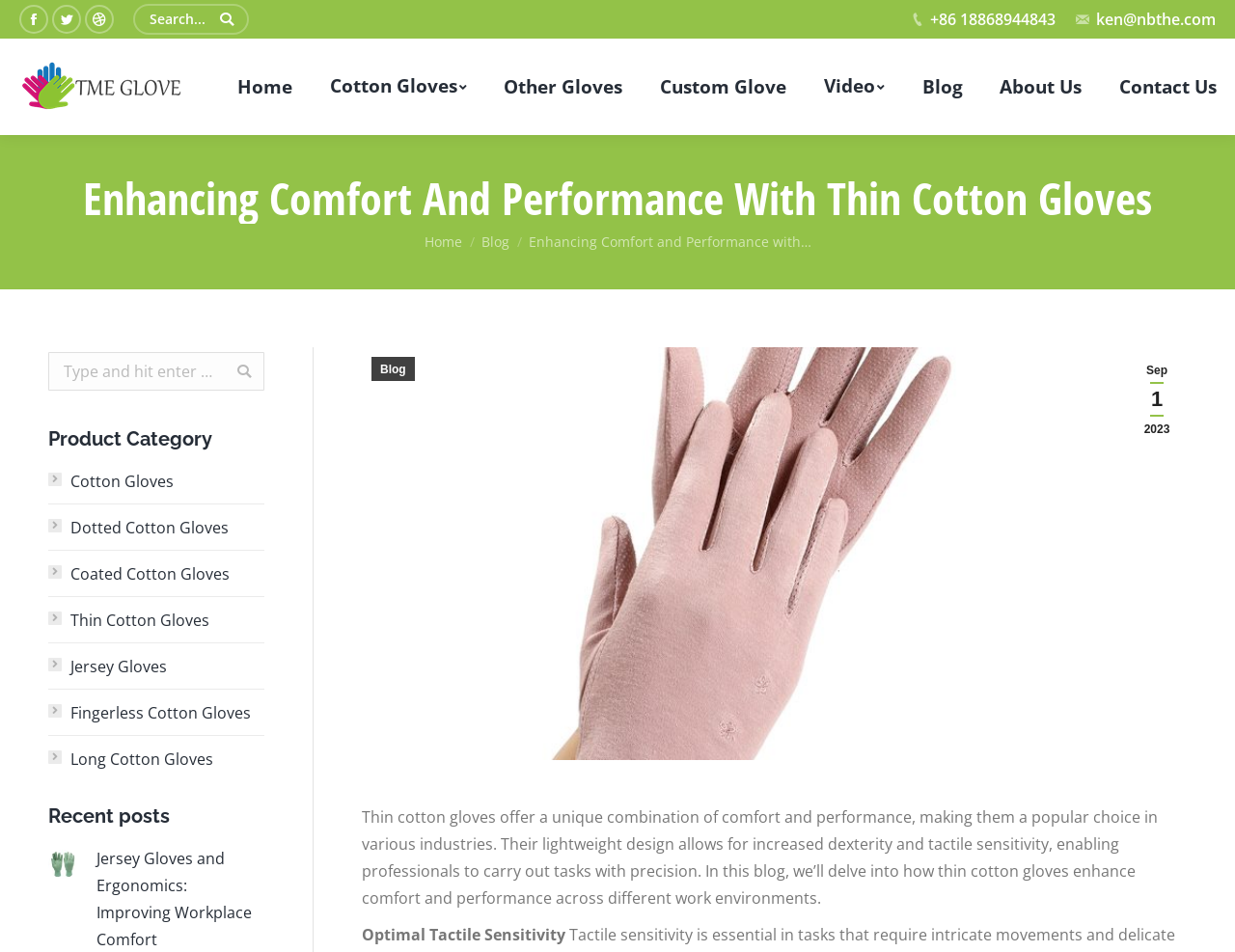Analyze the image and provide a detailed answer to the question: How many product categories are listed?

I examined the webpage and found a list of product categories, which are Cotton Gloves, Dotted Cotton Gloves, Coated Cotton Gloves, Thin Cotton Gloves, Jersey Gloves, Fingerless Cotton Gloves, and Long Cotton Gloves, and counted a total of 7 product categories.